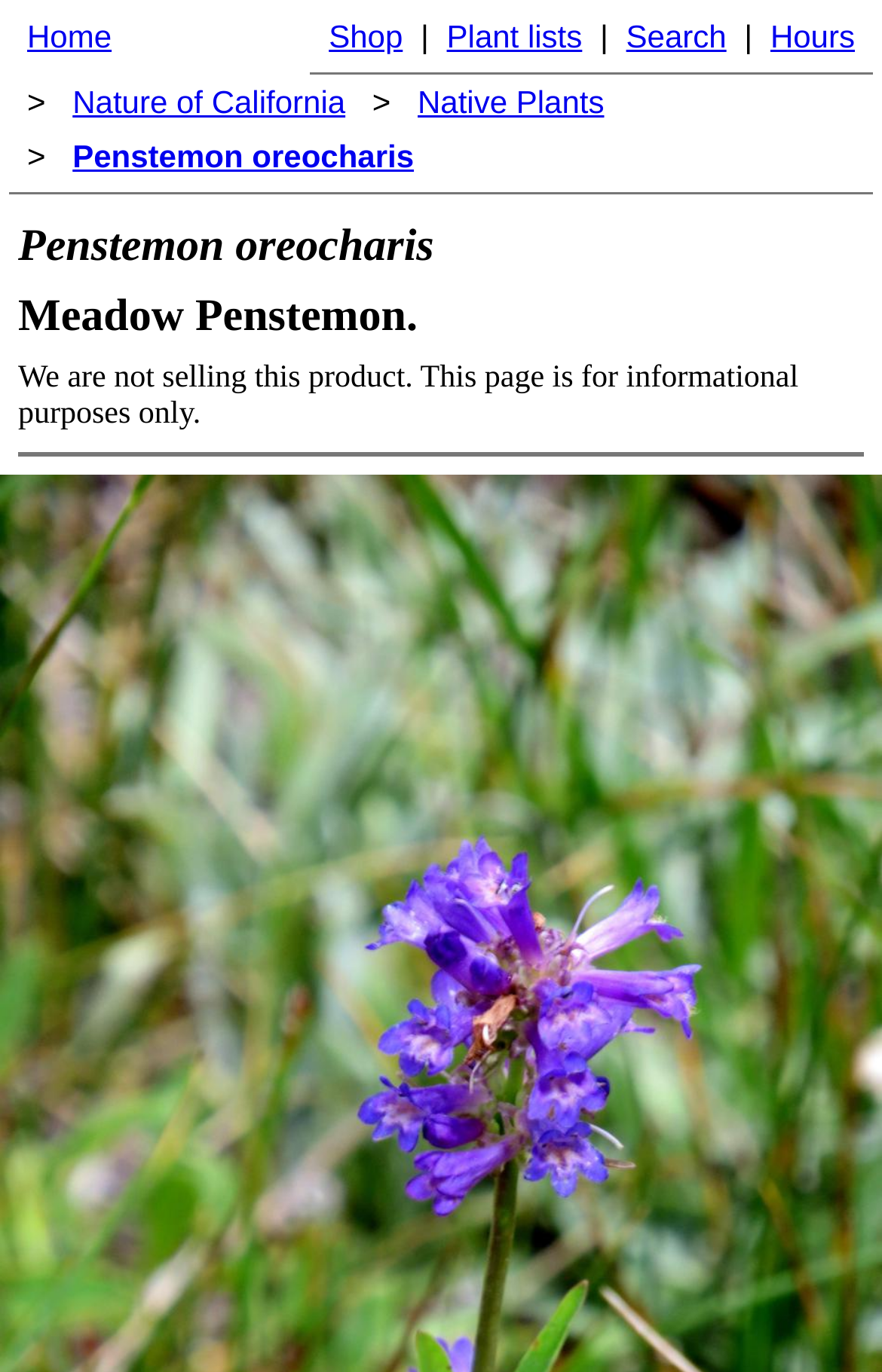Determine the coordinates of the bounding box that should be clicked to complete the instruction: "go to native plants". The coordinates should be represented by four float numbers between 0 and 1: [left, top, right, bottom].

[0.463, 0.055, 0.695, 0.094]